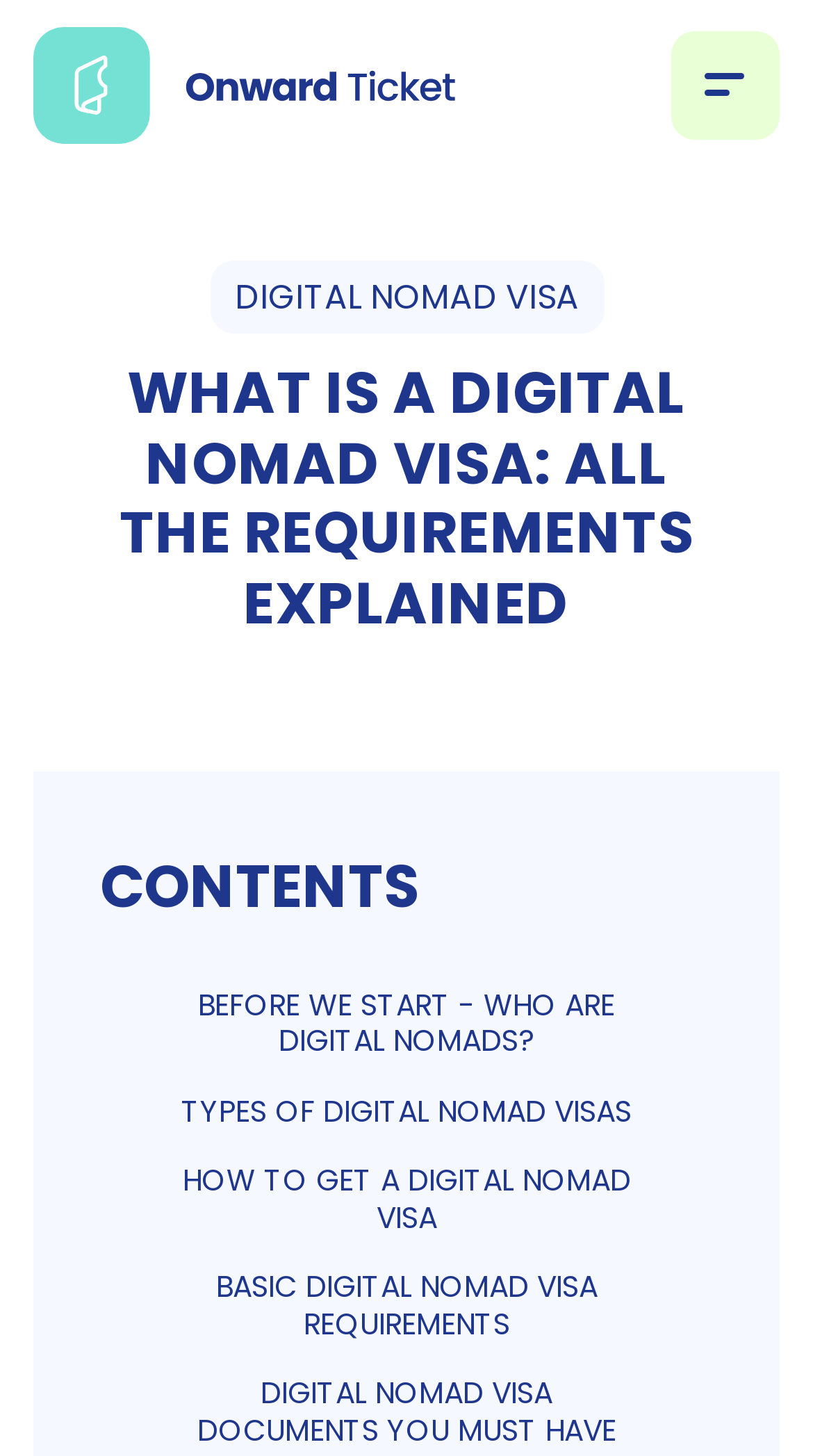What is the main topic of this webpage?
Please answer the question with a detailed and comprehensive explanation.

Based on the webpage structure and content, it appears that the main topic of this webpage is digital nomad visas, as indicated by the heading 'WHAT IS A DIGITAL NOMAD VISA: ALL THE REQUIREMENTS EXPLAINED' and the links to related topics such as types of digital nomad visas and how to get one.